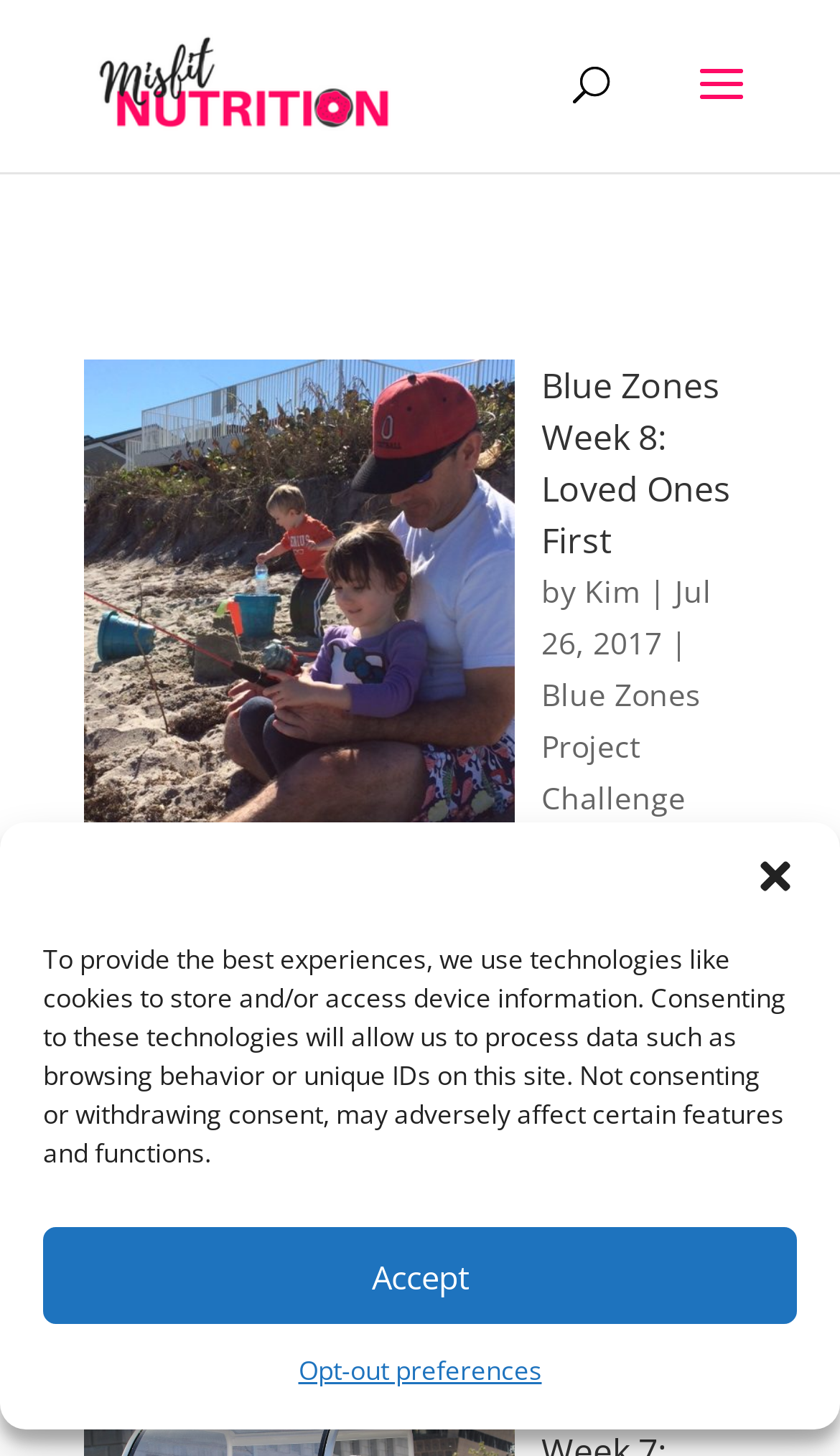Identify the bounding box coordinates of the section to be clicked to complete the task described by the following instruction: "view the image of Blue Zones Week 8". The coordinates should be four float numbers between 0 and 1, formatted as [left, top, right, bottom].

[0.1, 0.247, 0.613, 0.641]